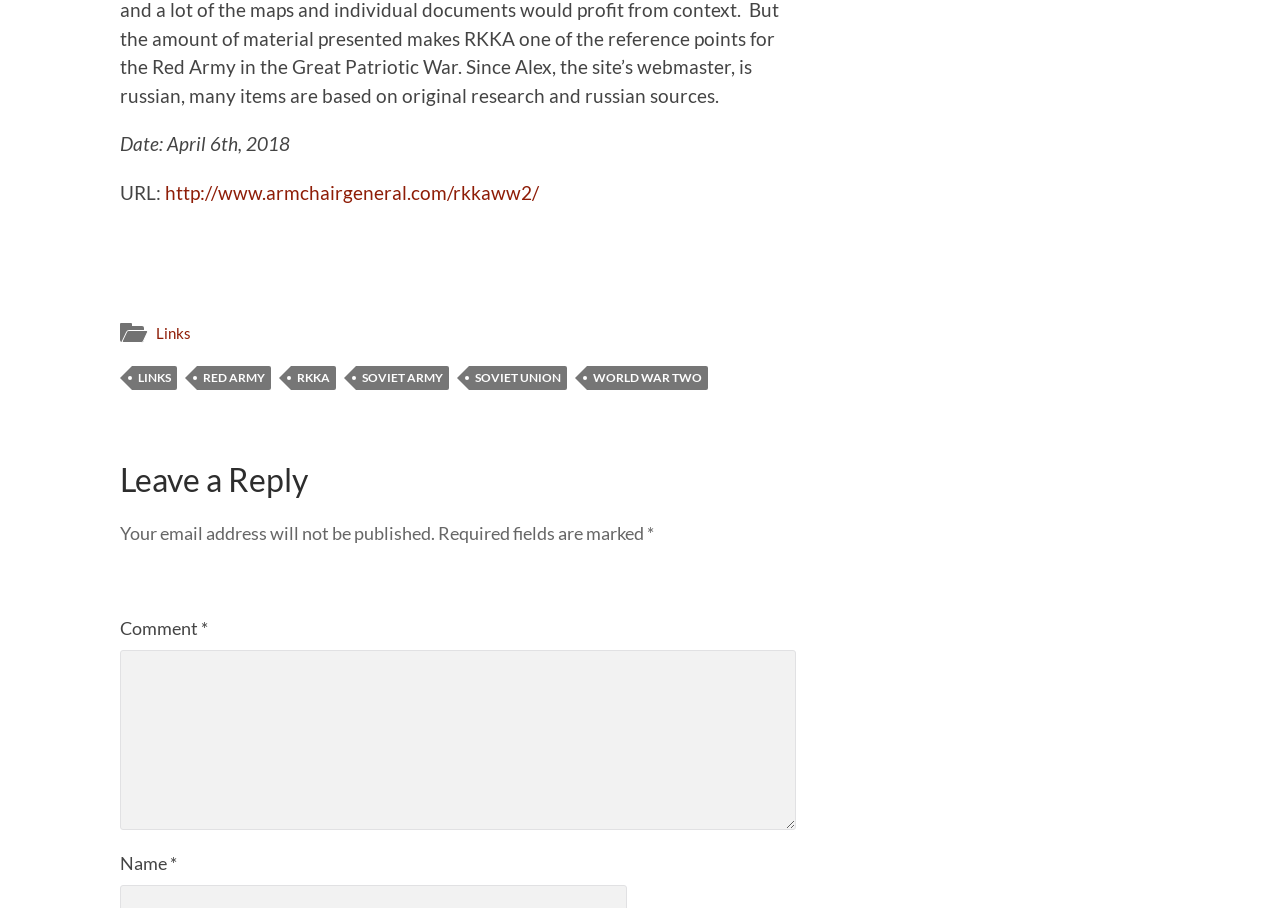Locate the bounding box coordinates of the segment that needs to be clicked to meet this instruction: "Enter your name".

[0.094, 0.938, 0.622, 0.962]